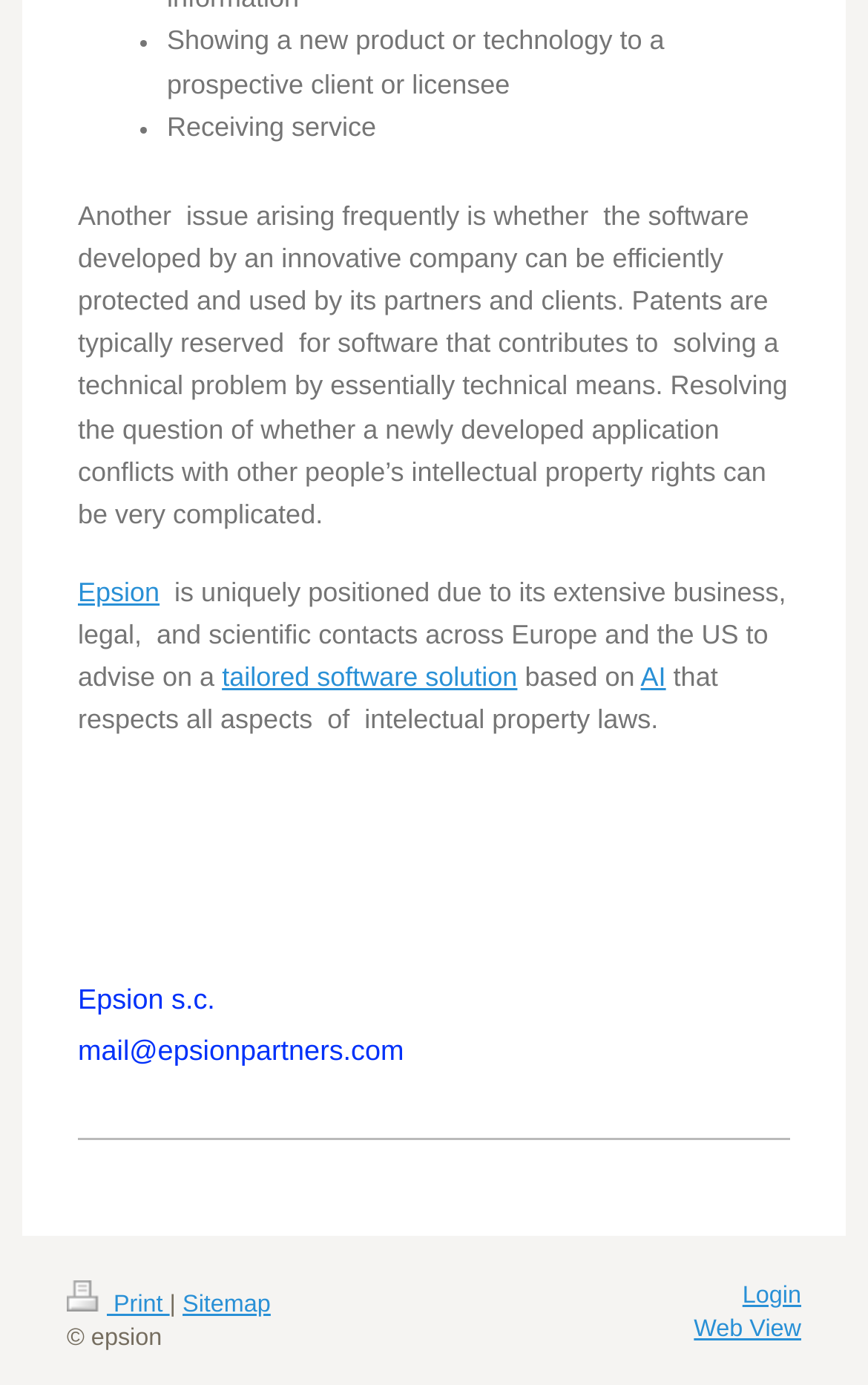Please provide a comprehensive answer to the question below using the information from the image: What is the company's expertise?

The company is uniquely positioned due to its extensive business, legal, and scientific contacts across Europe and the US, as mentioned in the text on the webpage, indicating that the company has expertise in these areas.